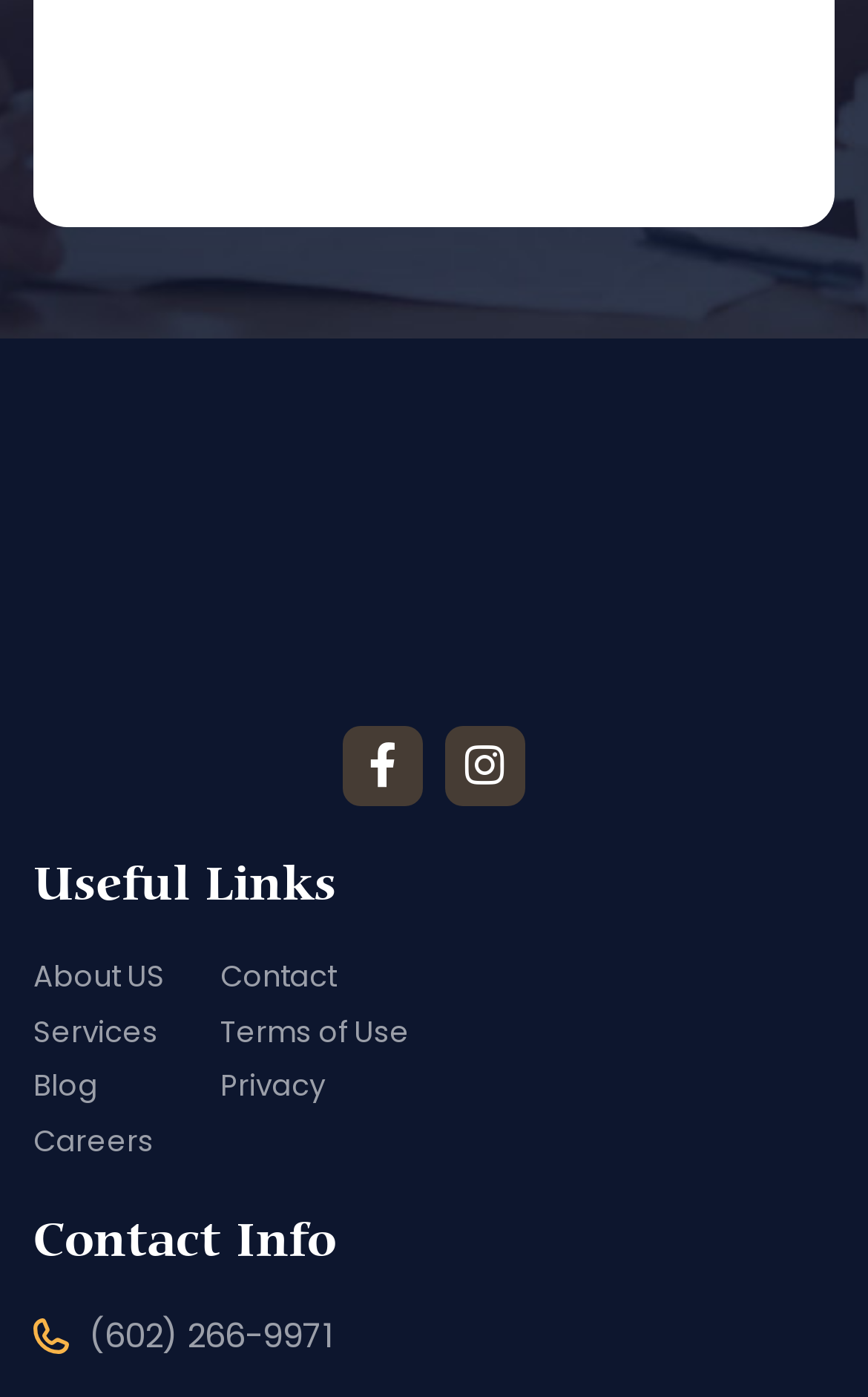Determine the bounding box coordinates for the area that should be clicked to carry out the following instruction: "View terms of use".

[0.254, 0.723, 0.472, 0.754]